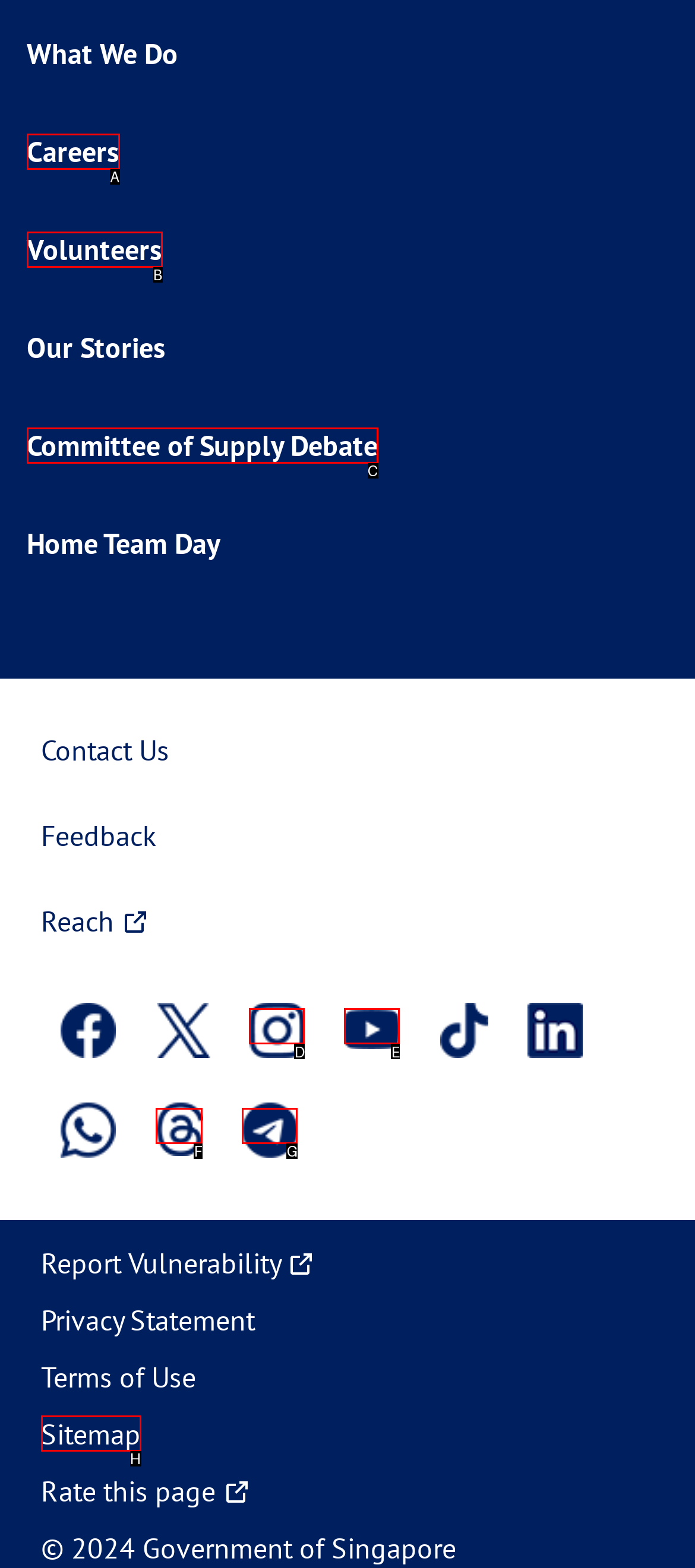Identify which option matches the following description: Sitemap
Answer by giving the letter of the correct option directly.

H